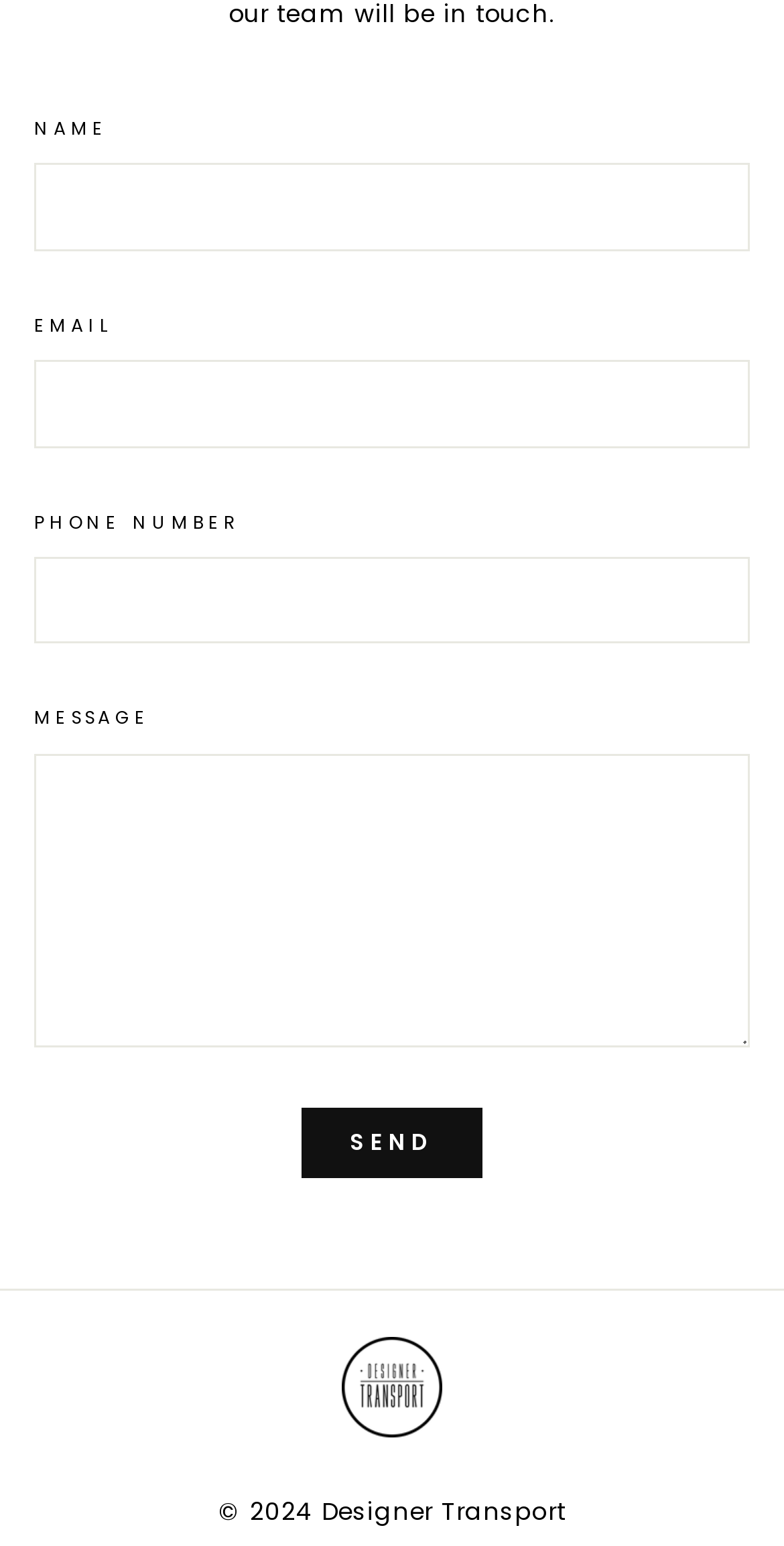What is the purpose of the textboxes?
Look at the screenshot and respond with a single word or phrase.

Input contact information